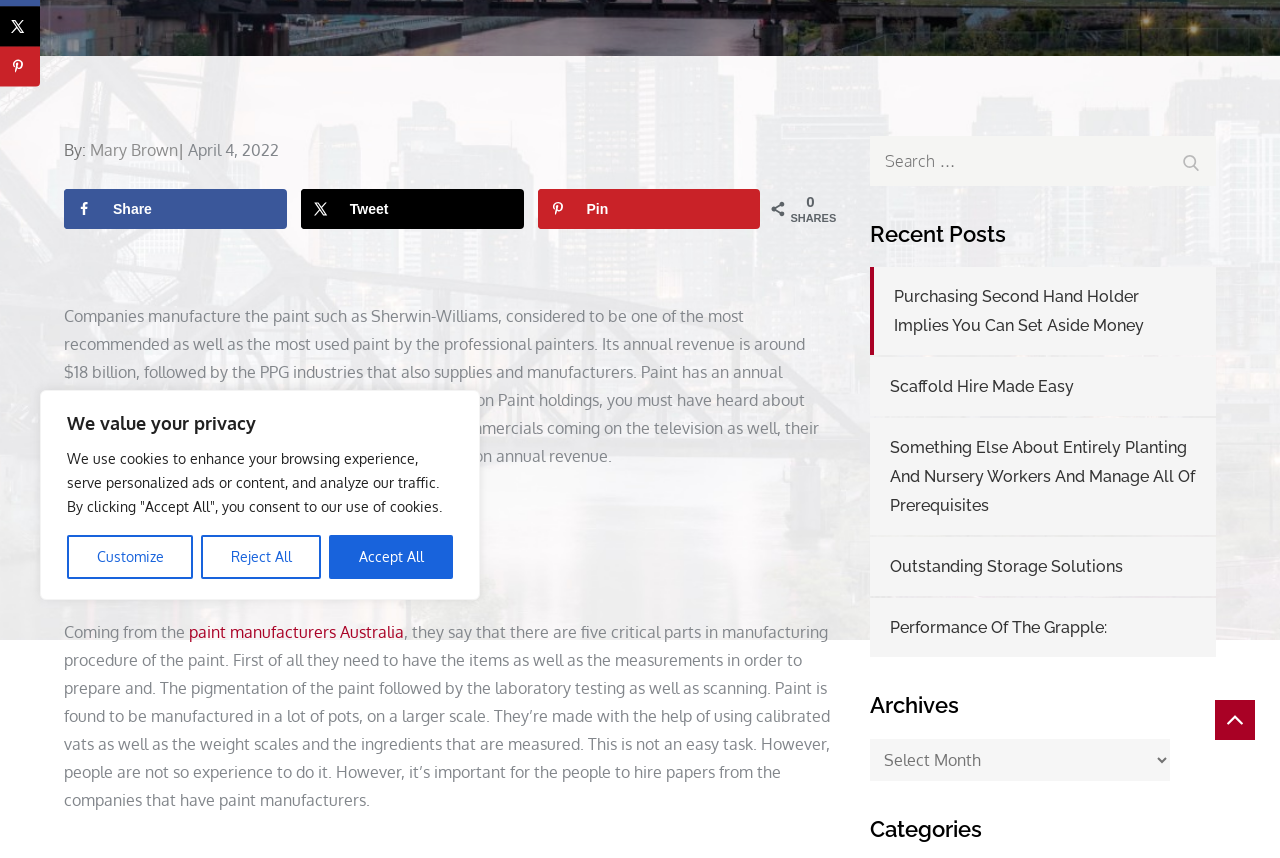Please determine the bounding box coordinates for the UI element described as: "Customize".

[0.052, 0.624, 0.151, 0.675]